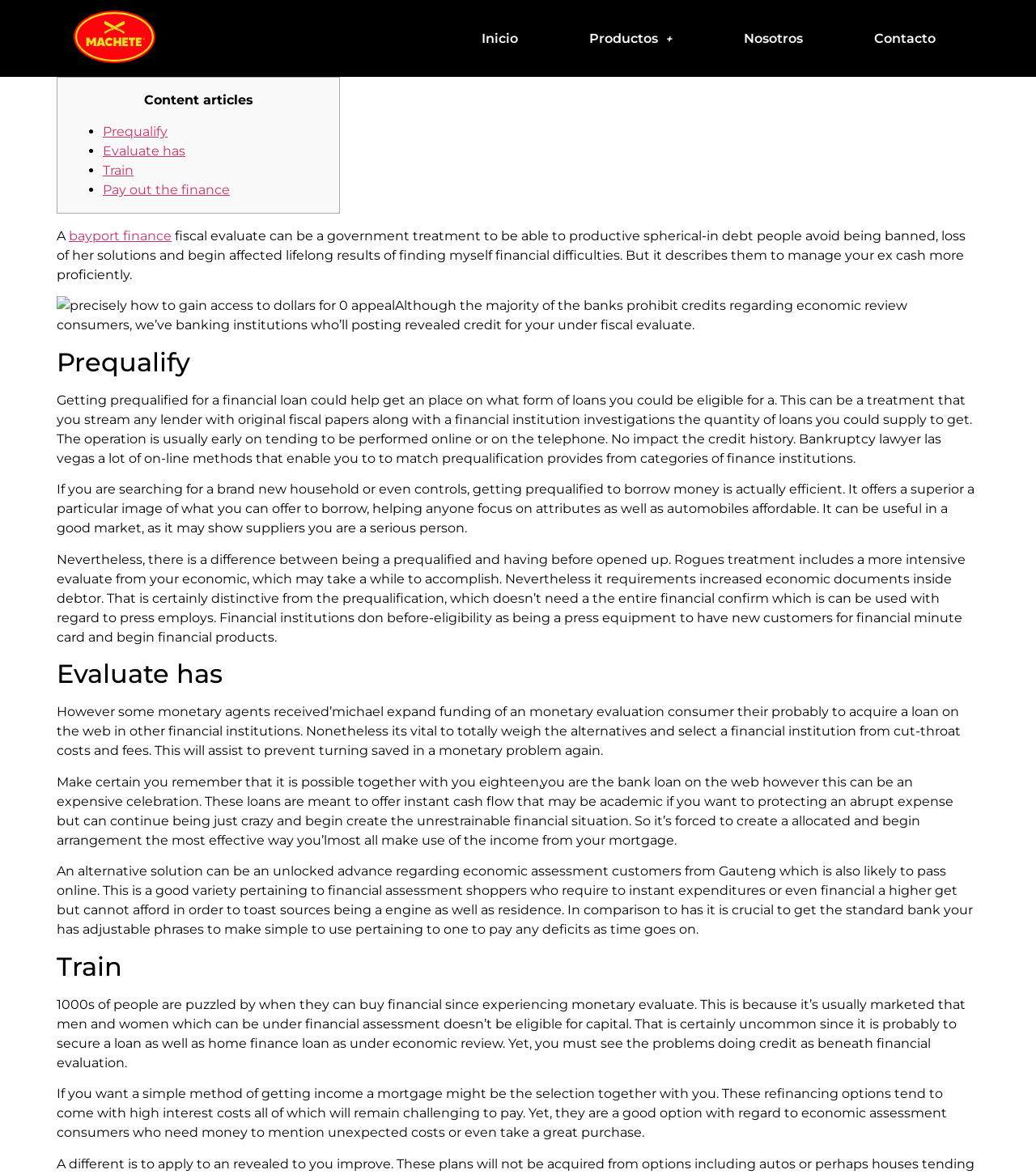What is the difference between prequalified and pre-approved?
Please respond to the question with a detailed and well-explained answer.

The webpage explains that prequalified is a quick check that does not require a thorough financial evaluation, whereas pre-approved is a more intensive evaluation that requires more financial documents. Pre-approved is often used as a marketing tool to attract new customers.